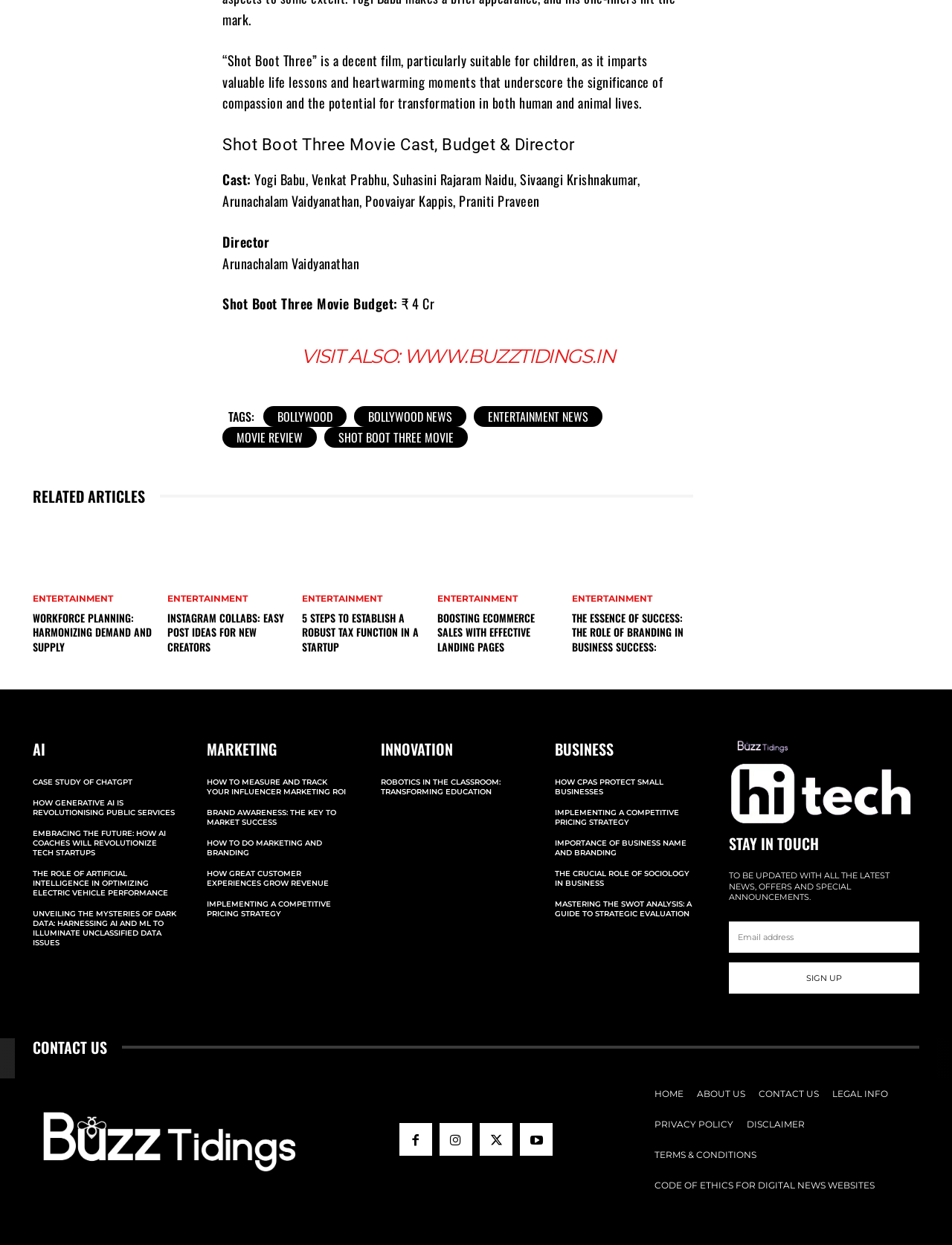Provide the bounding box coordinates of the HTML element described by the text: "Movie Review". The coordinates should be in the format [left, top, right, bottom] with values between 0 and 1.

[0.234, 0.343, 0.333, 0.36]